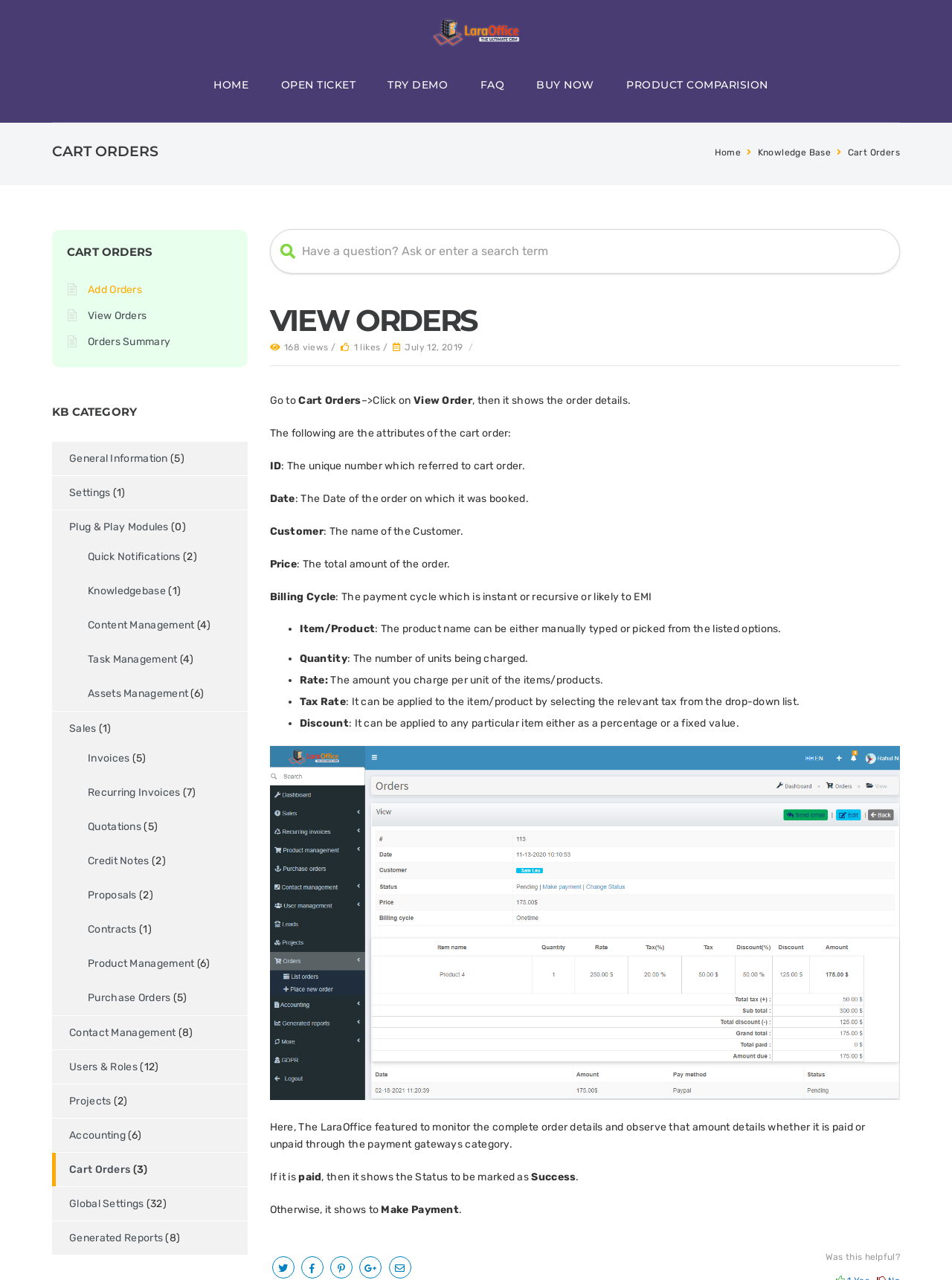Give a detailed explanation of the elements present on the webpage.

The webpage is a dashboard for a CRM, project management, accounting, and invoicing system called LaraOffice. At the top, there is a logo and a navigation menu with links to "HOME", "OPEN TICKET", "TRY DEMO", "FAQ", "BUY NOW", and "PRODUCT COMPARISION". Below this menu, there is a secondary navigation menu with links to "Home", "Knowledge Base", and "Cart Orders".

The main content area is divided into two sections. On the left, there is a sidebar with a heading "CART ORDERS" and several links to related pages, including "Add Orders", "View Orders", and "Orders Summary". Below this, there are links to various knowledge base categories, including "General Information", "Settings", and "Plug & Play Modules", each with a corresponding count of articles.

On the right, there is a main content area with a heading "VIEW ORDERS" and a search box with a placeholder text "Have a question? Ask or enter a search term". Below this, there is a section with a heading "KB CATEGORY" and several links to knowledge base articles, including "Sales", "Invoices", and "Product Management", each with a corresponding count of articles.

Further down, there is a section with a heading "VIEW ORDERS" and a brief description of how to view order details. Below this, there is a list of attributes of a cart order, including "ID", "Date", and others, each with a brief description.

Overall, the webpage appears to be a dashboard for managing orders and accessing knowledge base articles within the LaraOffice system.